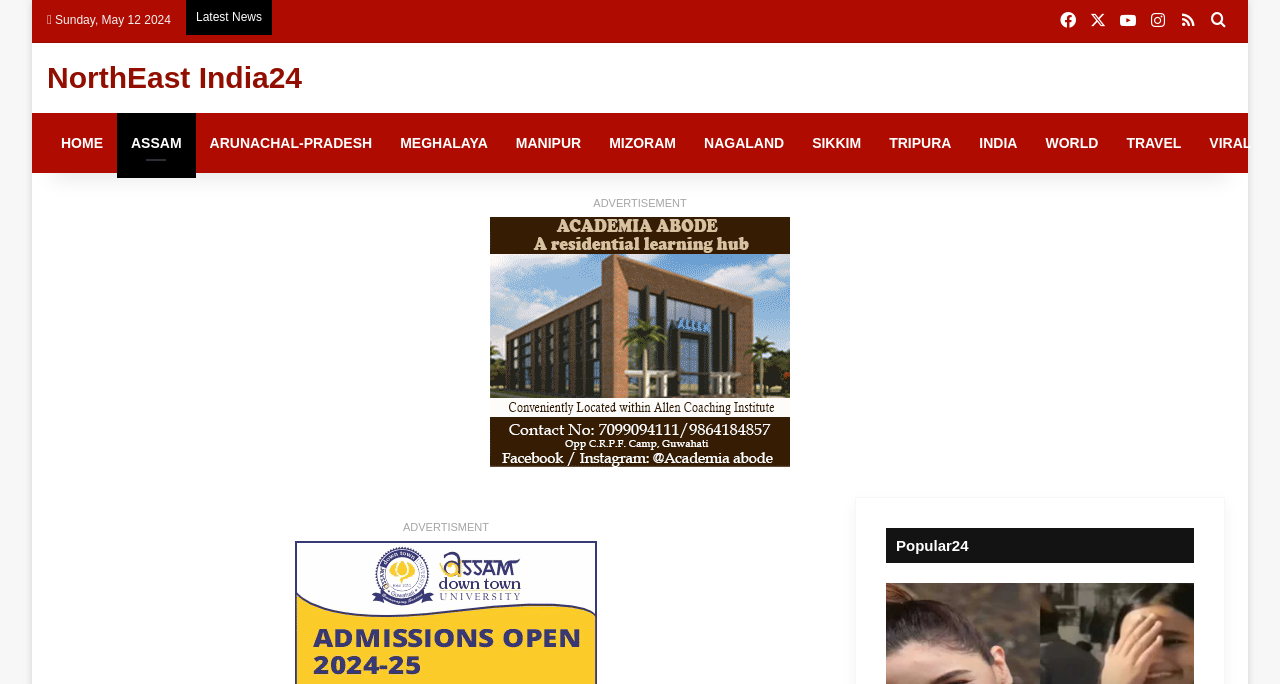What is the name of the popular section?
Carefully examine the image and provide a detailed answer to the question.

I found the name of the popular section by looking at the bottom of the webpage, where it says 'Popular24' in a static text element.